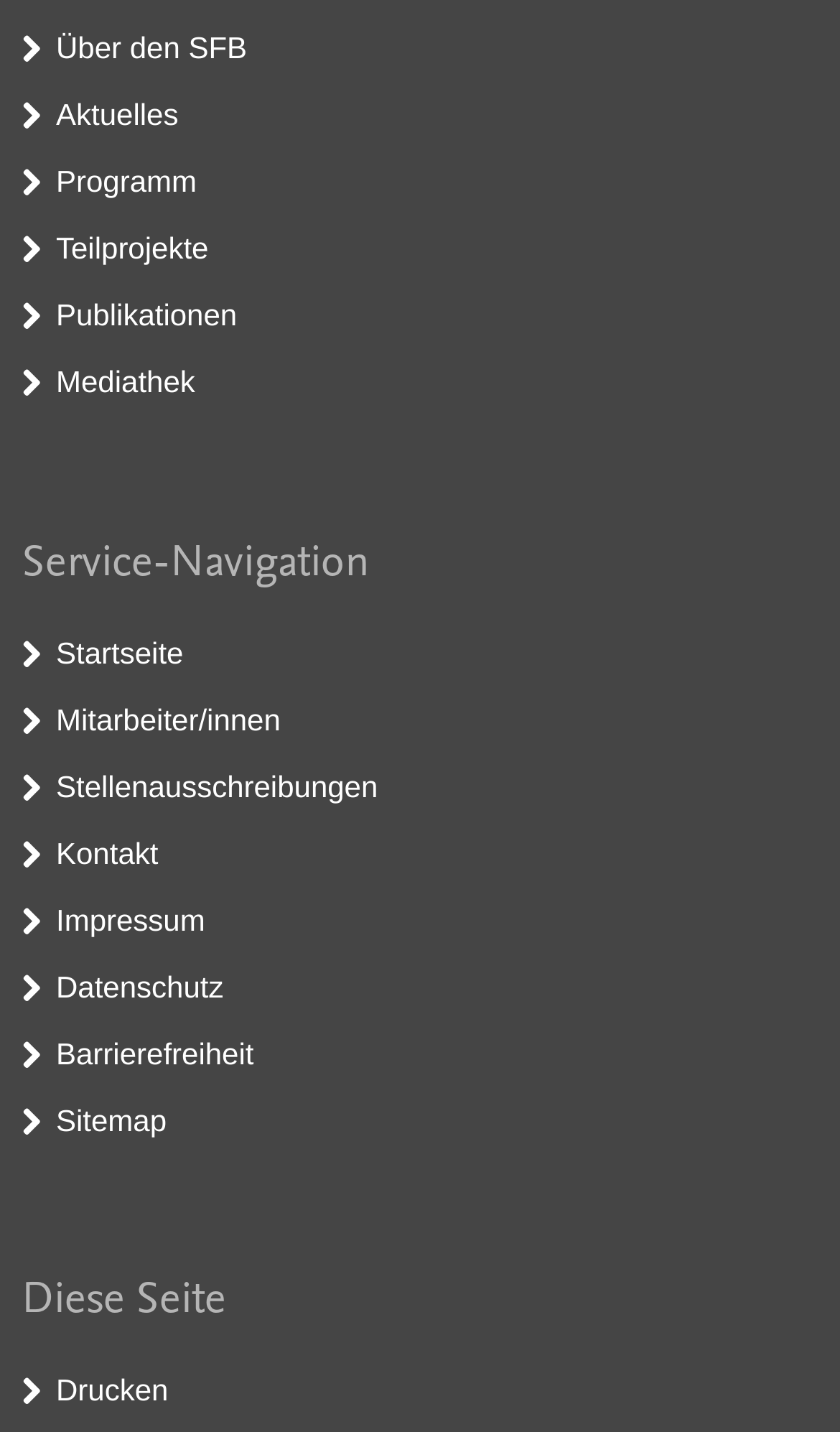Locate the bounding box coordinates of the area that needs to be clicked to fulfill the following instruction: "Check Kontakt". The coordinates should be in the format of four float numbers between 0 and 1, namely [left, top, right, bottom].

[0.067, 0.583, 0.188, 0.607]